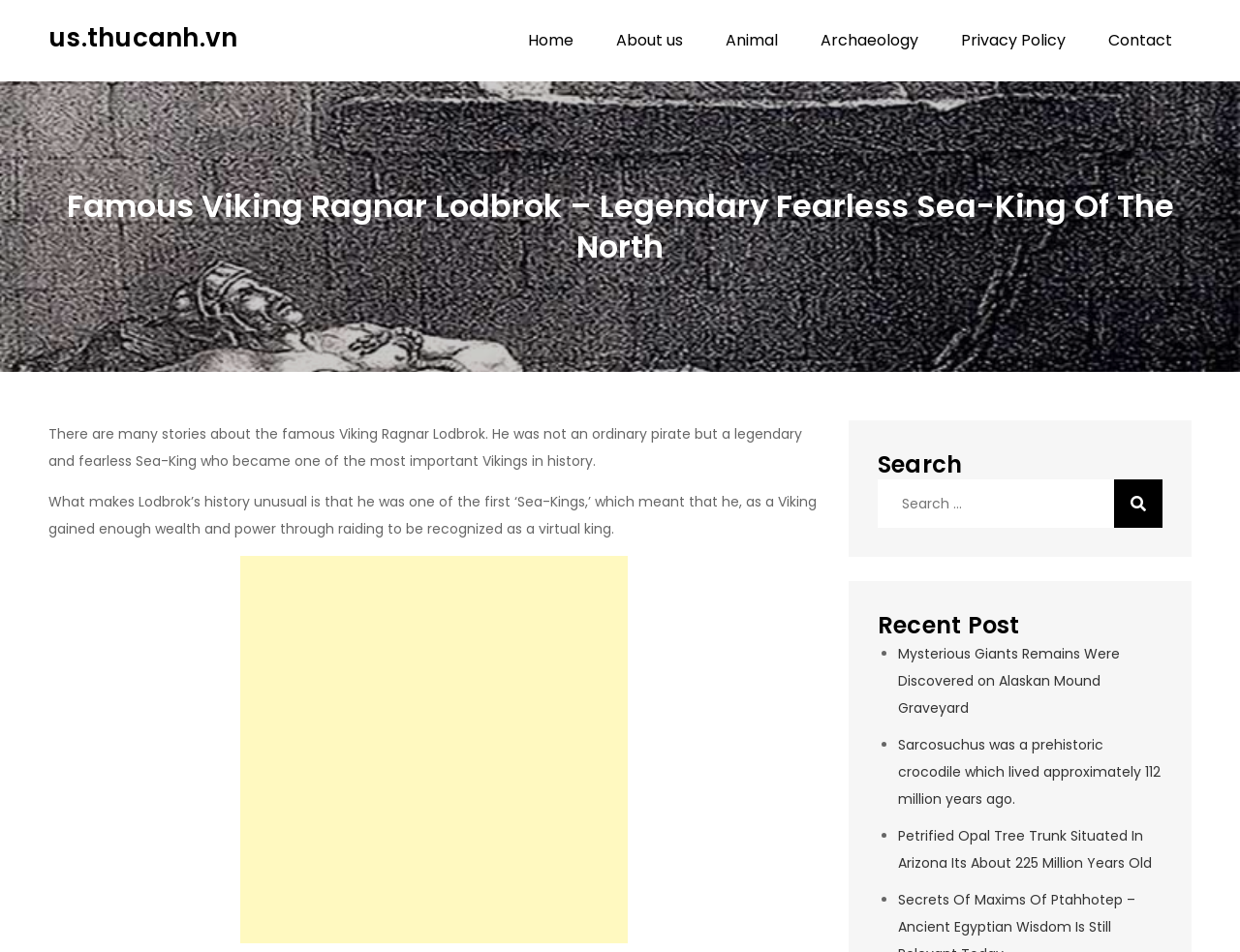What is the purpose of the search box?
Provide a detailed and extensive answer to the question.

The search box is located below the heading 'Search' and has a placeholder text 'Search for:', indicating that it is used to search for content on the webpage.